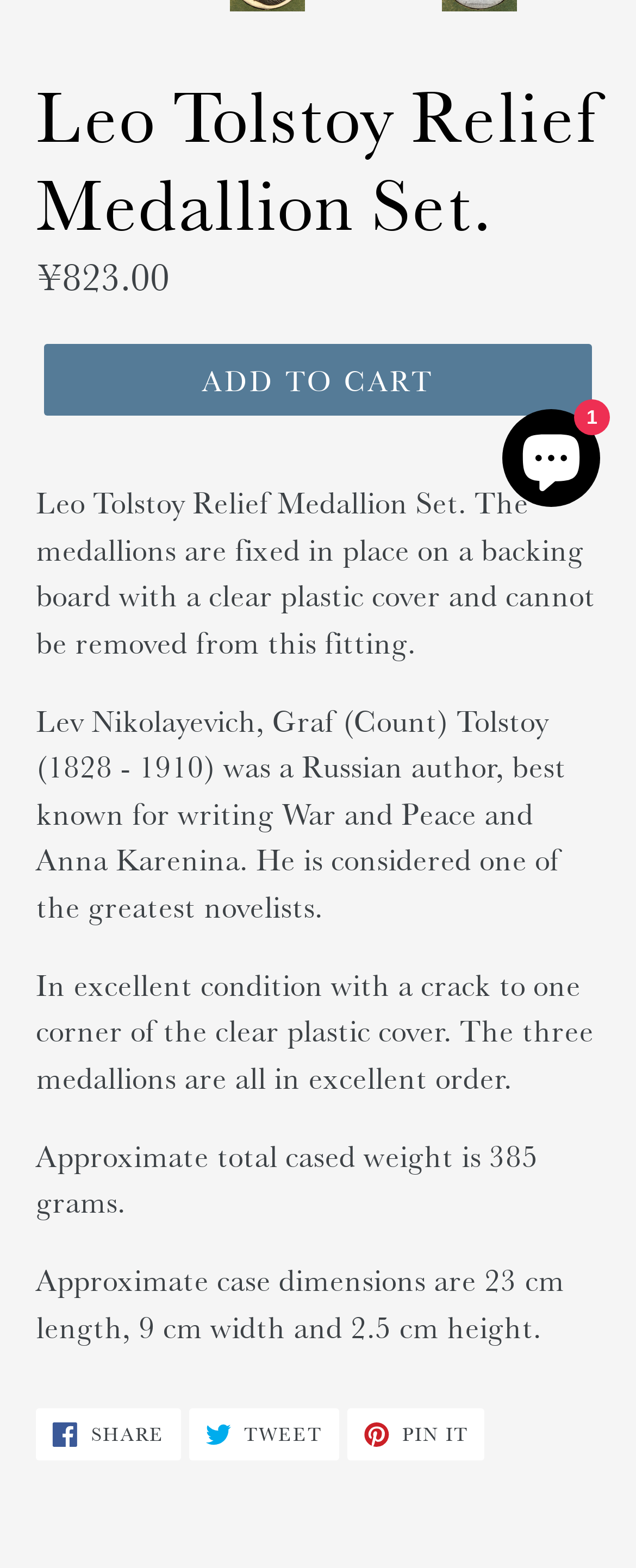Using the element description: "Pin it Pin on Pinterest", determine the bounding box coordinates. The coordinates should be in the format [left, top, right, bottom], with values between 0 and 1.

[0.545, 0.898, 0.762, 0.931]